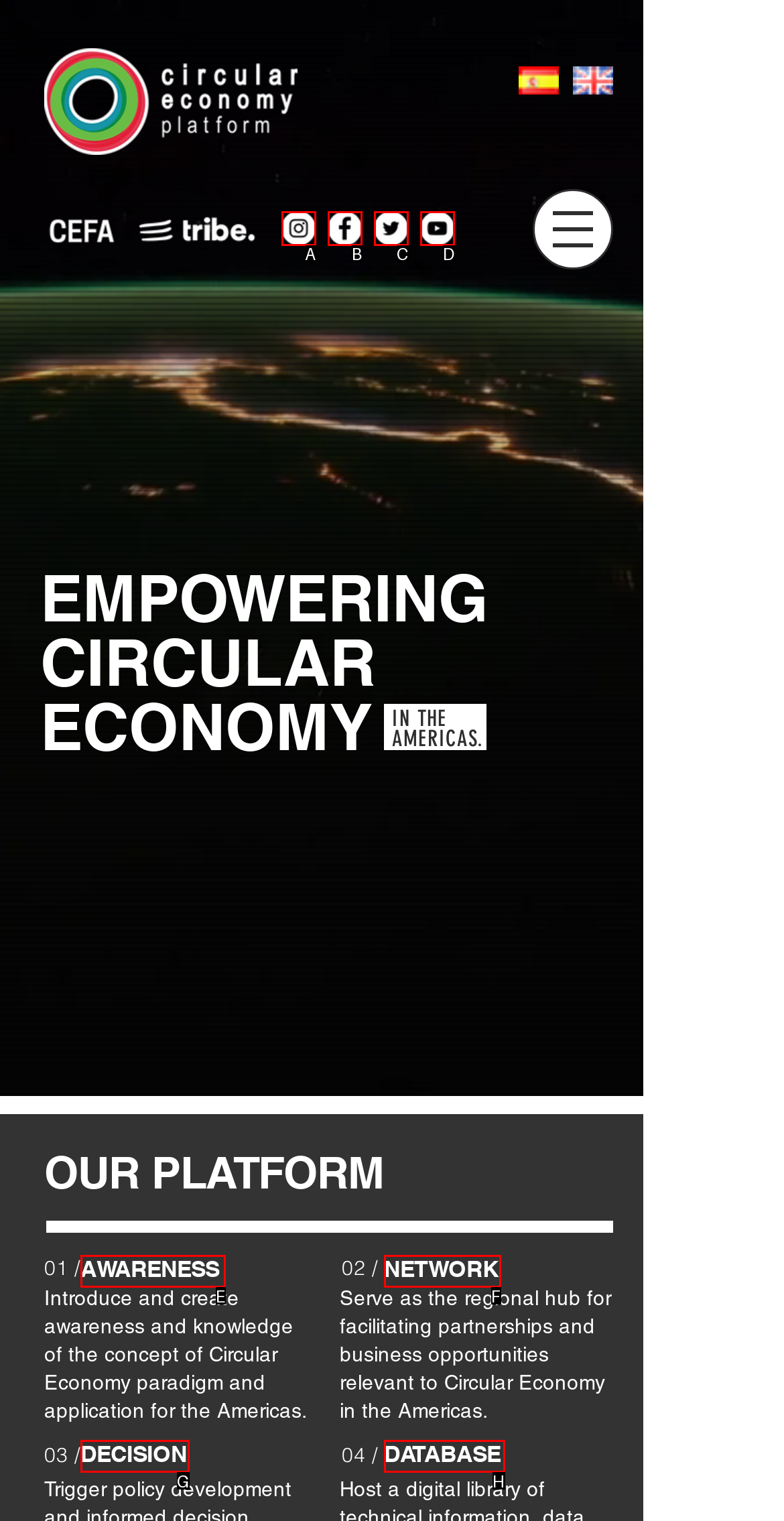From the description: aria-label="CEP Channel", identify the option that best matches and reply with the letter of that option directly.

D